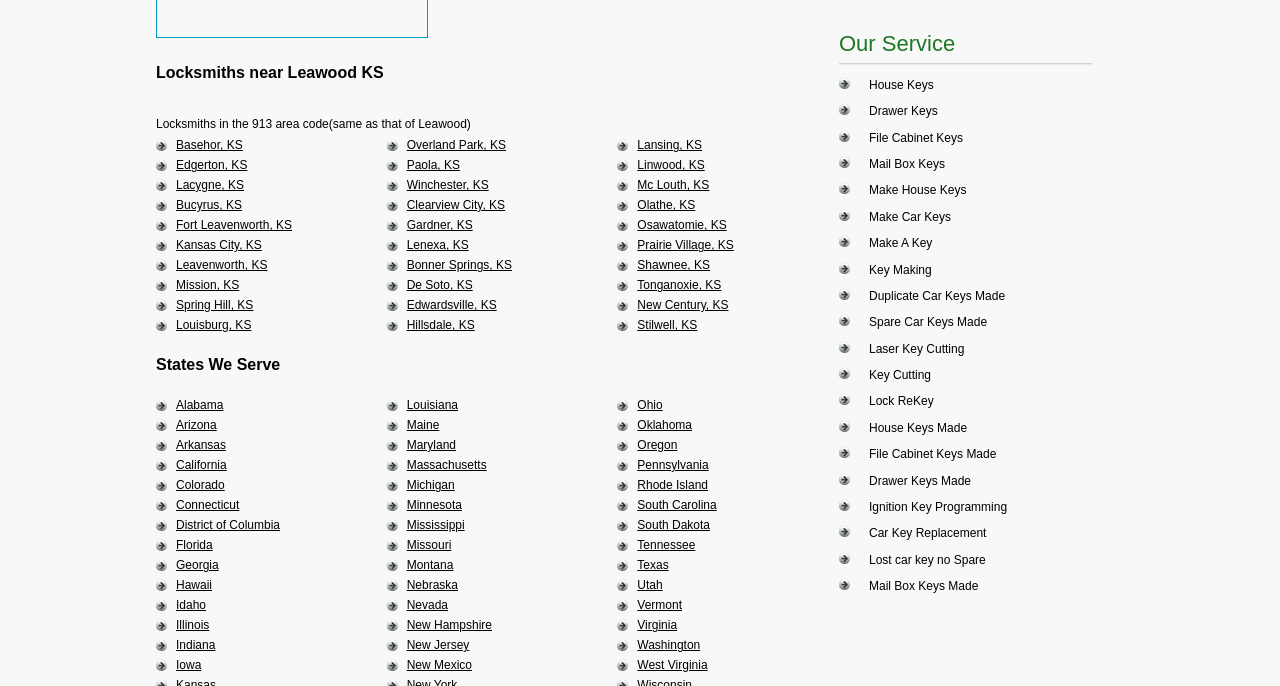What is the main topic of the webpage?
Provide a fully detailed and comprehensive answer to the question.

Based on the heading 'Locksmiths near Leawood KS' and the list of links to different cities and states, it is clear that the main topic of the webpage is related to locksmiths.